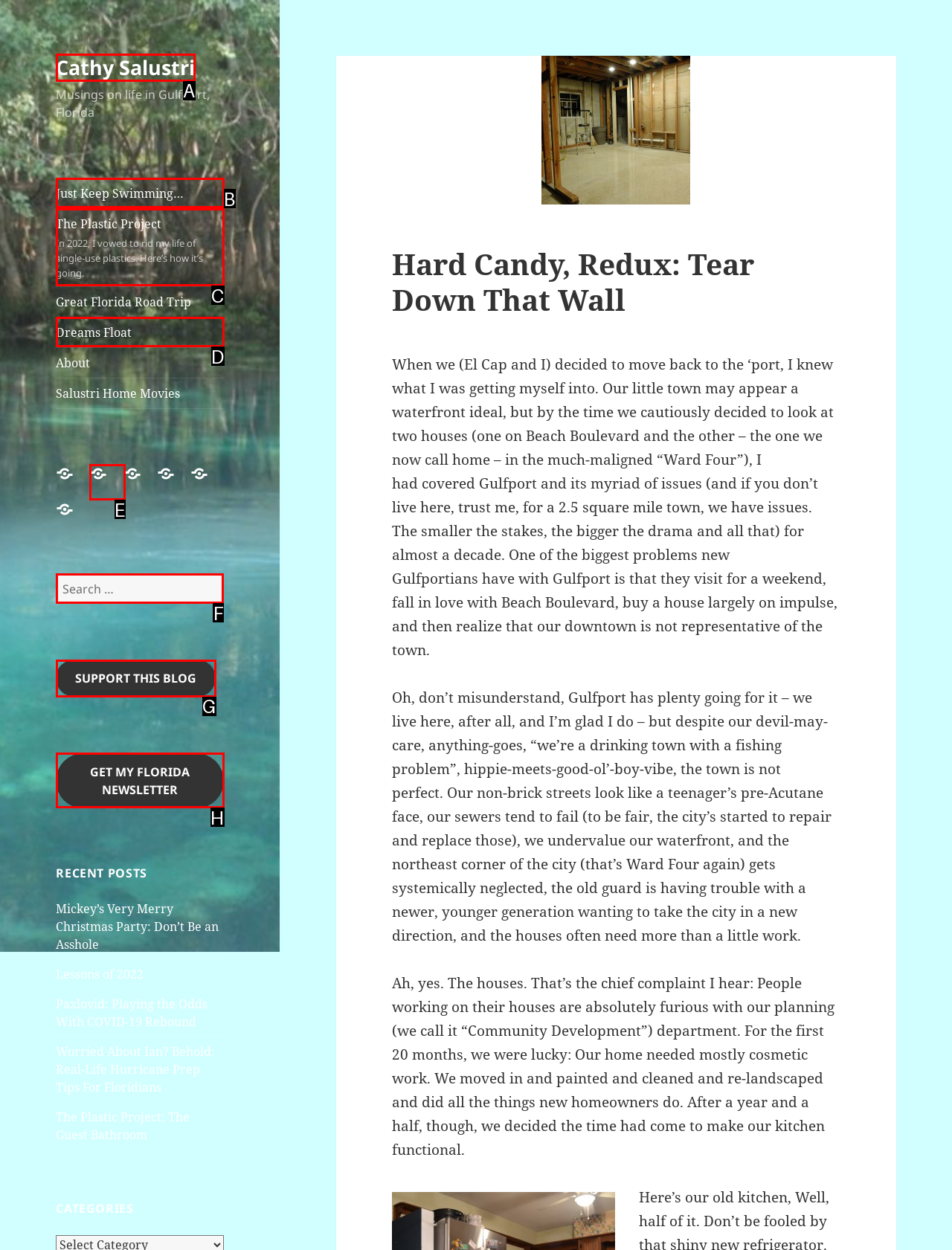Choose the HTML element that needs to be clicked for the given task: Search for something Respond by giving the letter of the chosen option.

F